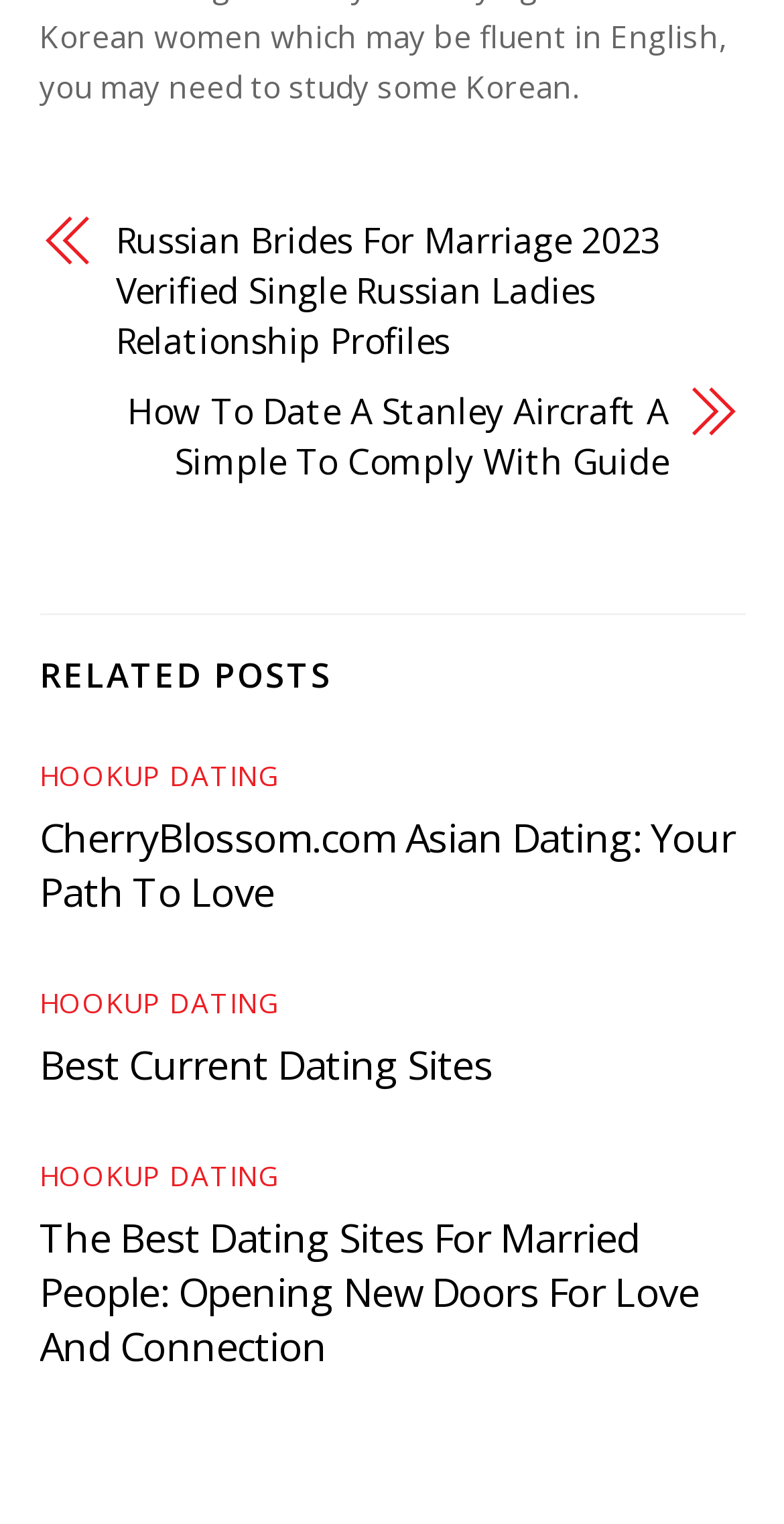What is the last related post about? From the image, respond with a single word or brief phrase.

Married People